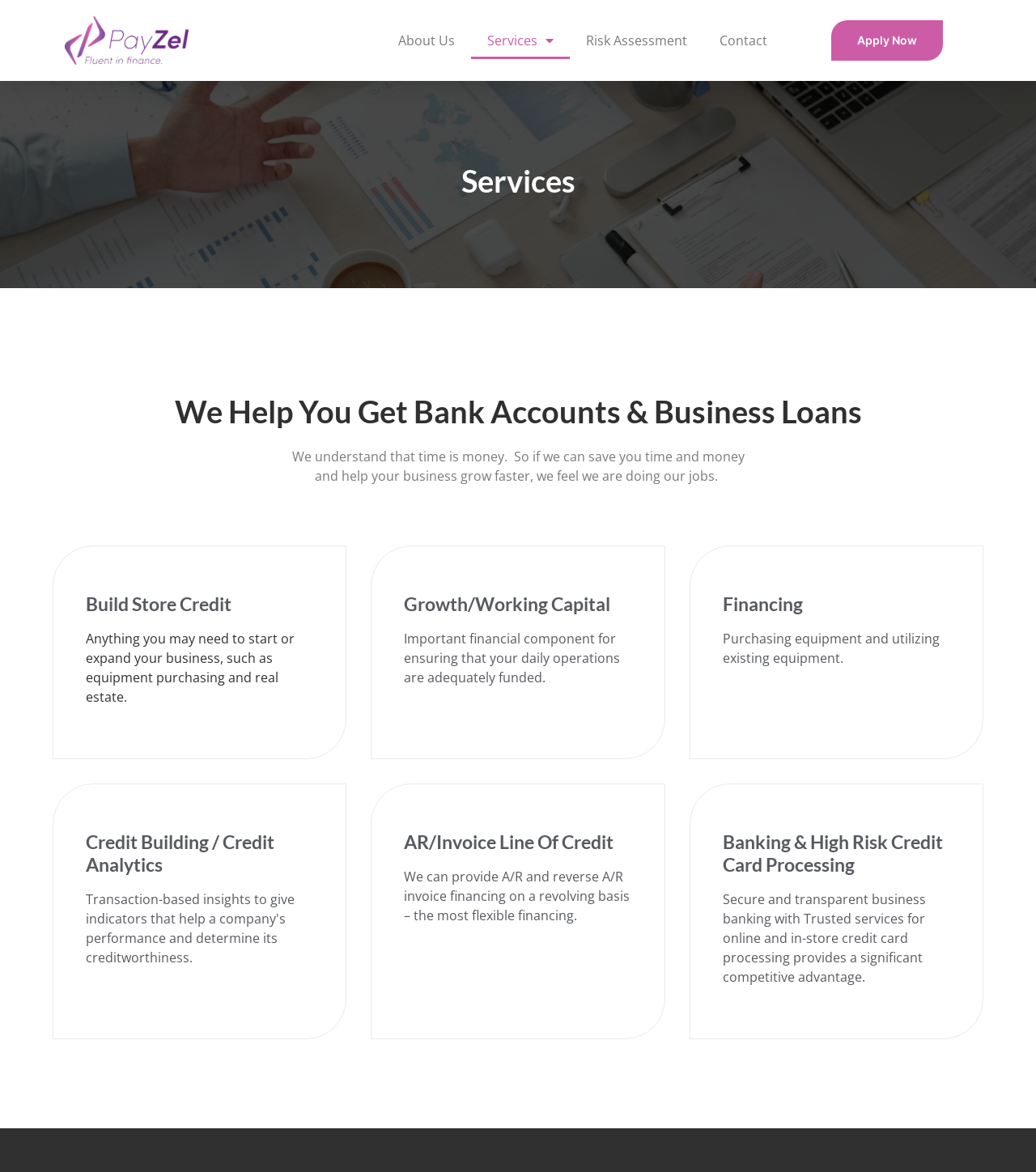Construct a thorough caption encompassing all aspects of the webpage.

The webpage is about Payzel, a company that provides financial services to high-risk industries, particularly the cannabis industry. At the top left corner, there is a Payzel logo, which is an image linked to the company's homepage. Next to the logo, there is a navigation menu with links to "About Us", "Services", "Risk Assessment", and "Contact". The "Services" link has a dropdown menu.

Below the navigation menu, there is a large heading that reads "Services" and a subheading that explains the company's mission to help businesses get bank accounts and loans. 

The main content of the page is divided into four sections, each with a heading and a brief description. The sections are "Build Store Credit", "Growth/Working Capital", "Financing", and "Credit Building / Credit Analytics". Each section has a brief paragraph explaining the services offered by Payzel in that area.

Additionally, there are two more sections, "AR/Invoice Line Of Credit" and "Banking & High Risk Credit Card Processing", which provide more information on specific financial services offered by Payzel.

At the top right corner, there is a call-to-action button that reads "Apply Now".